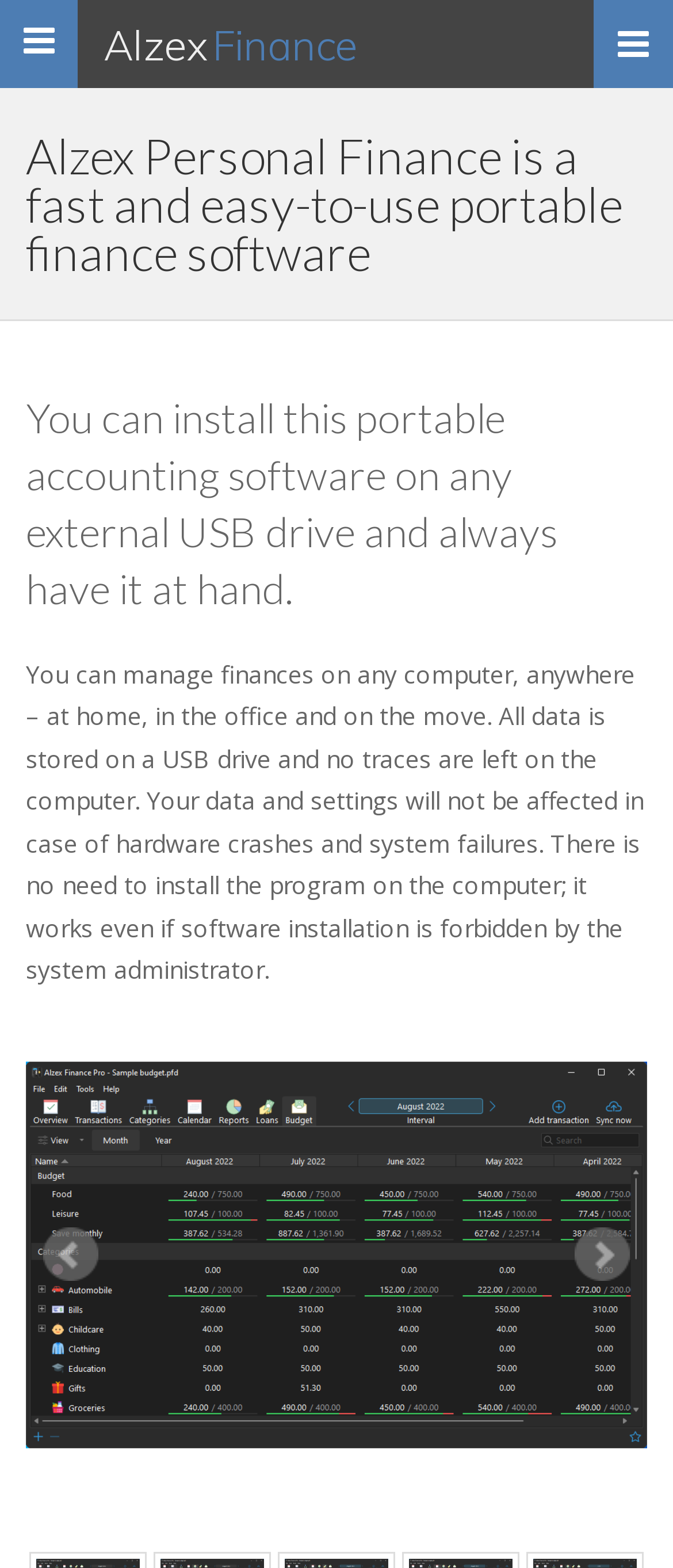Locate the bounding box of the UI element based on this description: "Toggle navigation". Provide four float numbers between 0 and 1 as [left, top, right, bottom].

[0.0, 0.0, 0.115, 0.056]